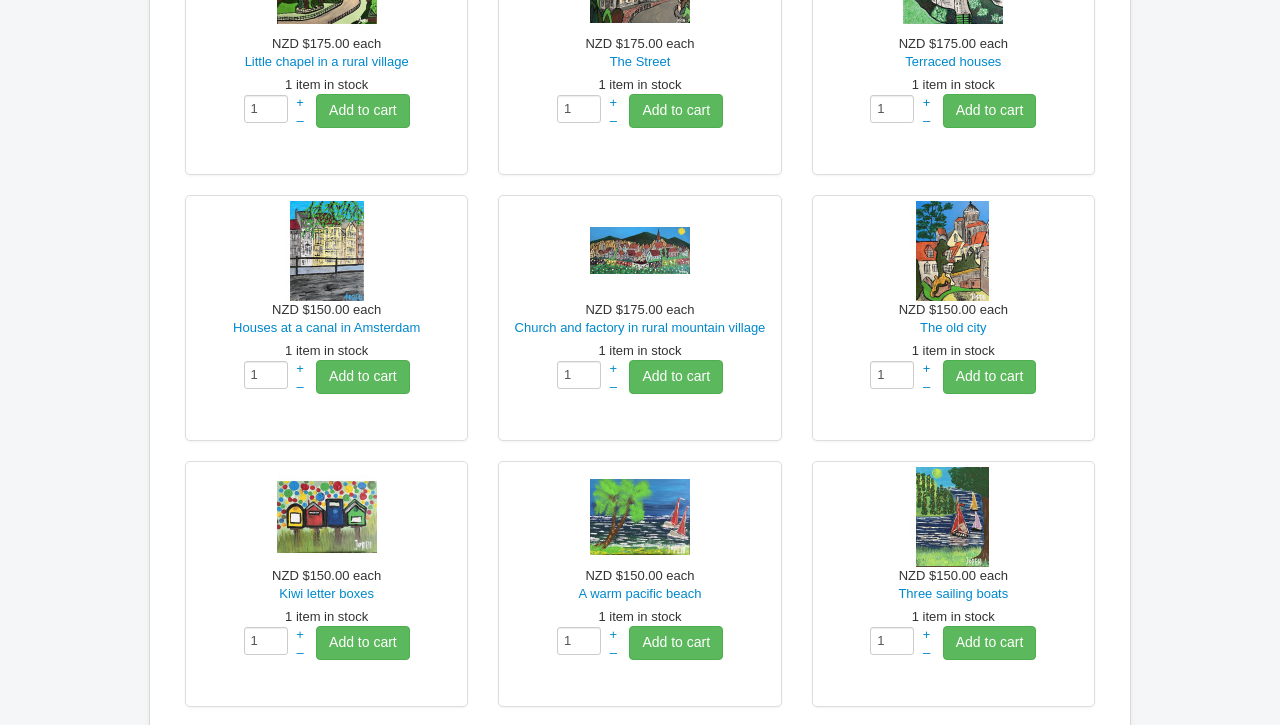Carefully examine the image and provide an in-depth answer to the question: How many items are in stock for the second item?

The second item is 'The Street' and it has '1 item in stock' as mentioned below its price.